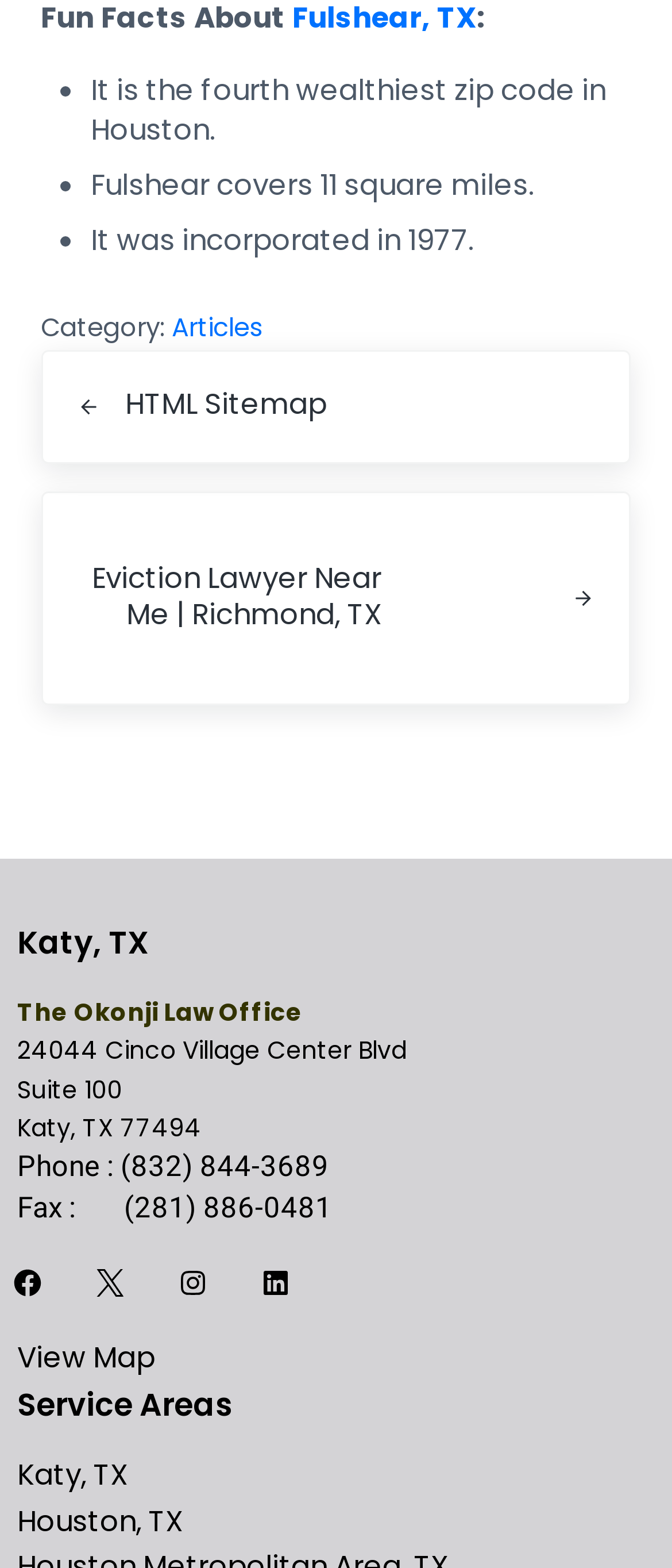Find the bounding box coordinates of the clickable element required to execute the following instruction: "Click on the 'Next Post' link". Provide the coordinates as four float numbers between 0 and 1, i.e., [left, top, right, bottom].

[0.061, 0.313, 0.939, 0.45]